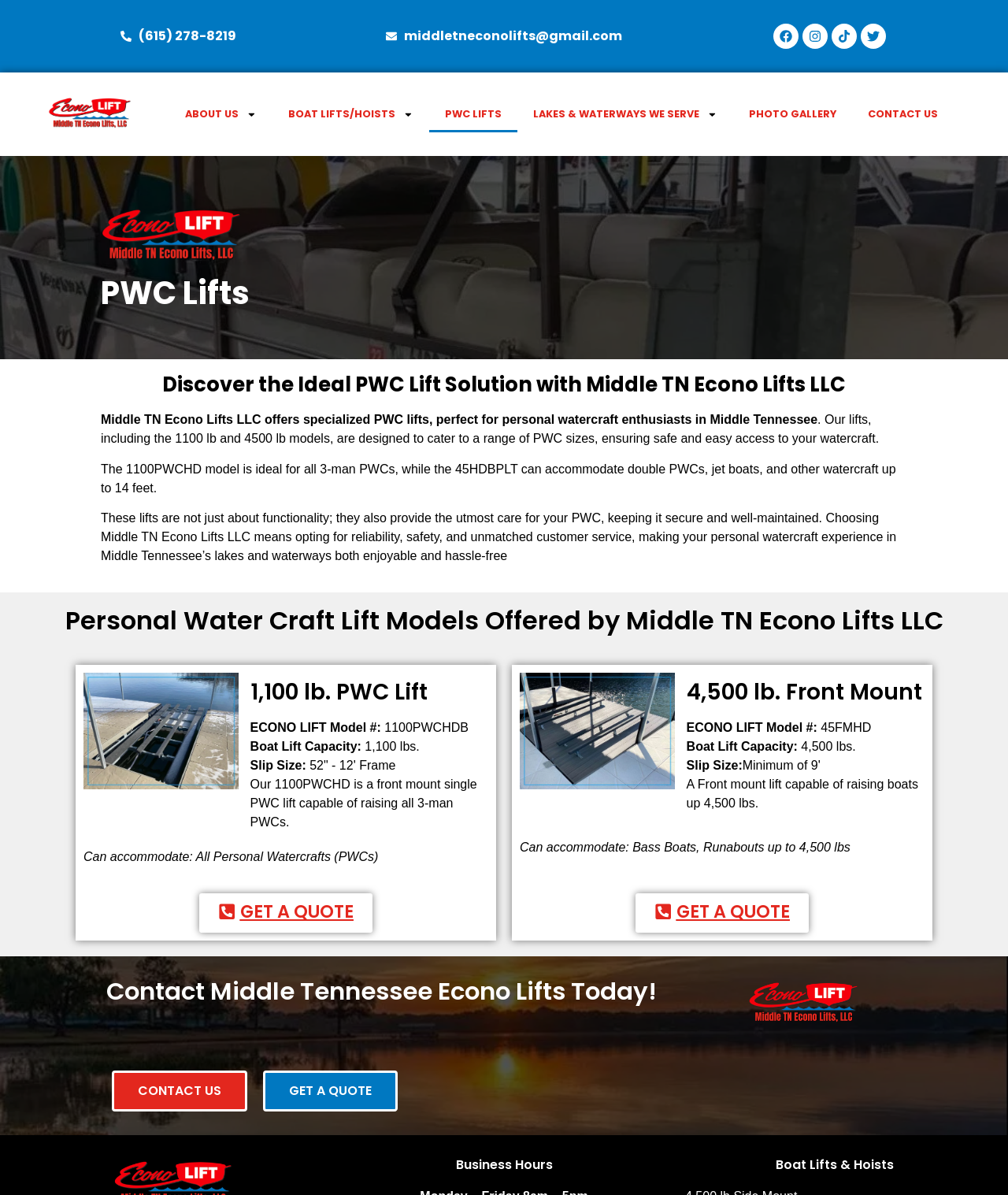Show the bounding box coordinates for the element that needs to be clicked to execute the following instruction: "Enter your name". Provide the coordinates in the form of four float numbers between 0 and 1, i.e., [left, top, right, bottom].

None